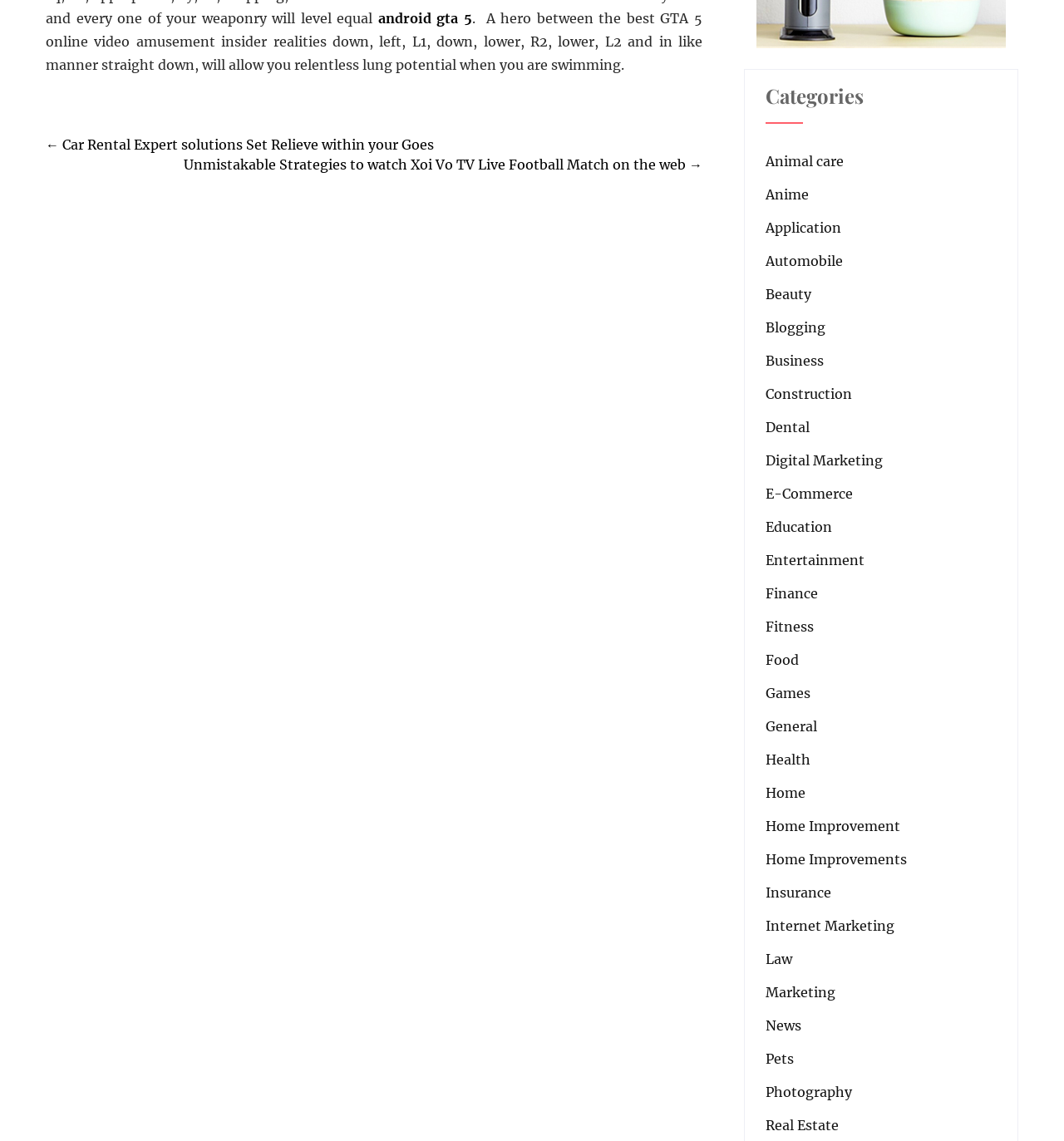Please identify the bounding box coordinates of the region to click in order to complete the task: "Visit the 'Animal care' category". The coordinates must be four float numbers between 0 and 1, specified as [left, top, right, bottom].

[0.72, 0.132, 0.793, 0.15]